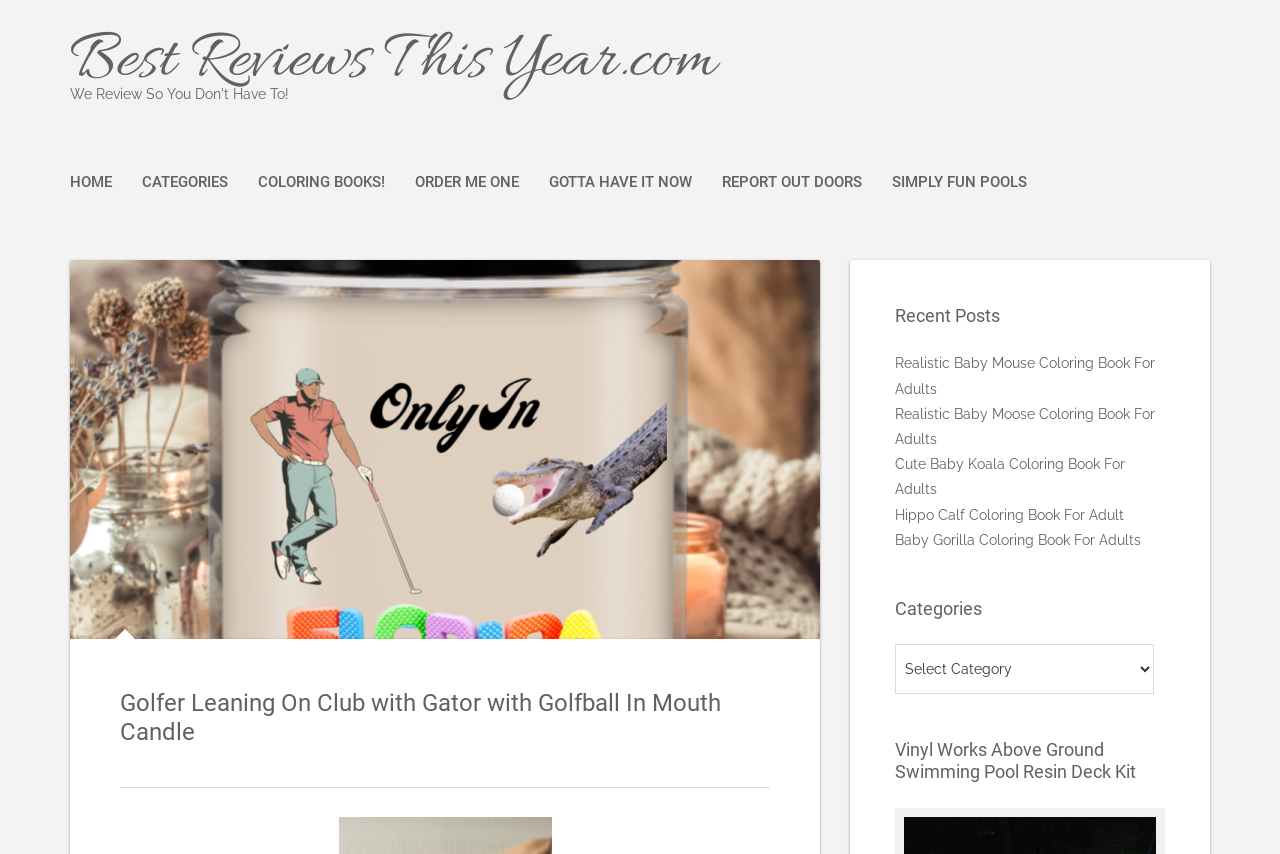Based on the element description Categories, identify the bounding box coordinates for the UI element. The coordinates should be in the format (top-left x, top-left y, bottom-right x, bottom-right y) and within the 0 to 1 range.

[0.111, 0.202, 0.178, 0.228]